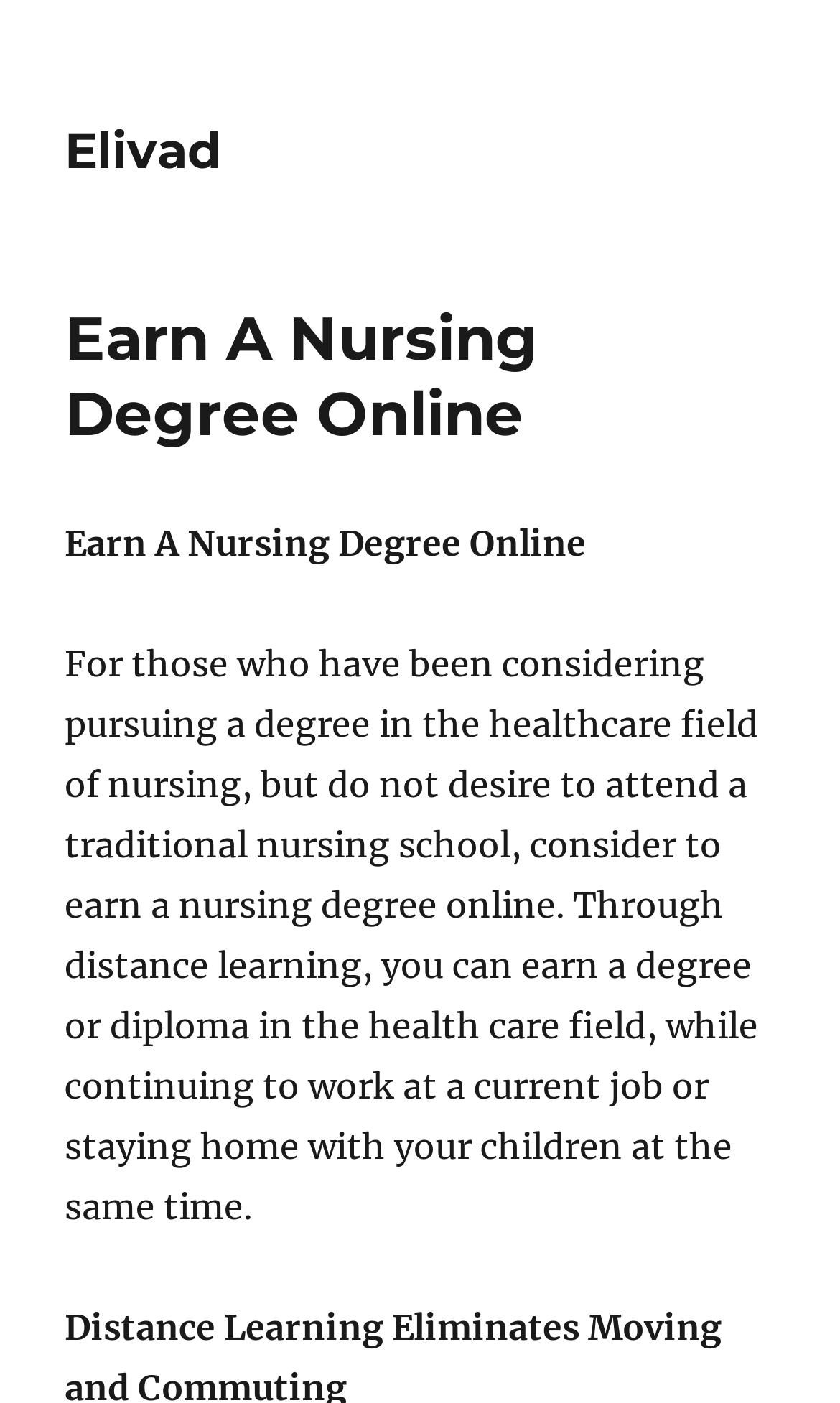Determine the bounding box coordinates for the UI element with the following description: "Elivad". The coordinates should be four float numbers between 0 and 1, represented as [left, top, right, bottom].

[0.077, 0.086, 0.264, 0.129]